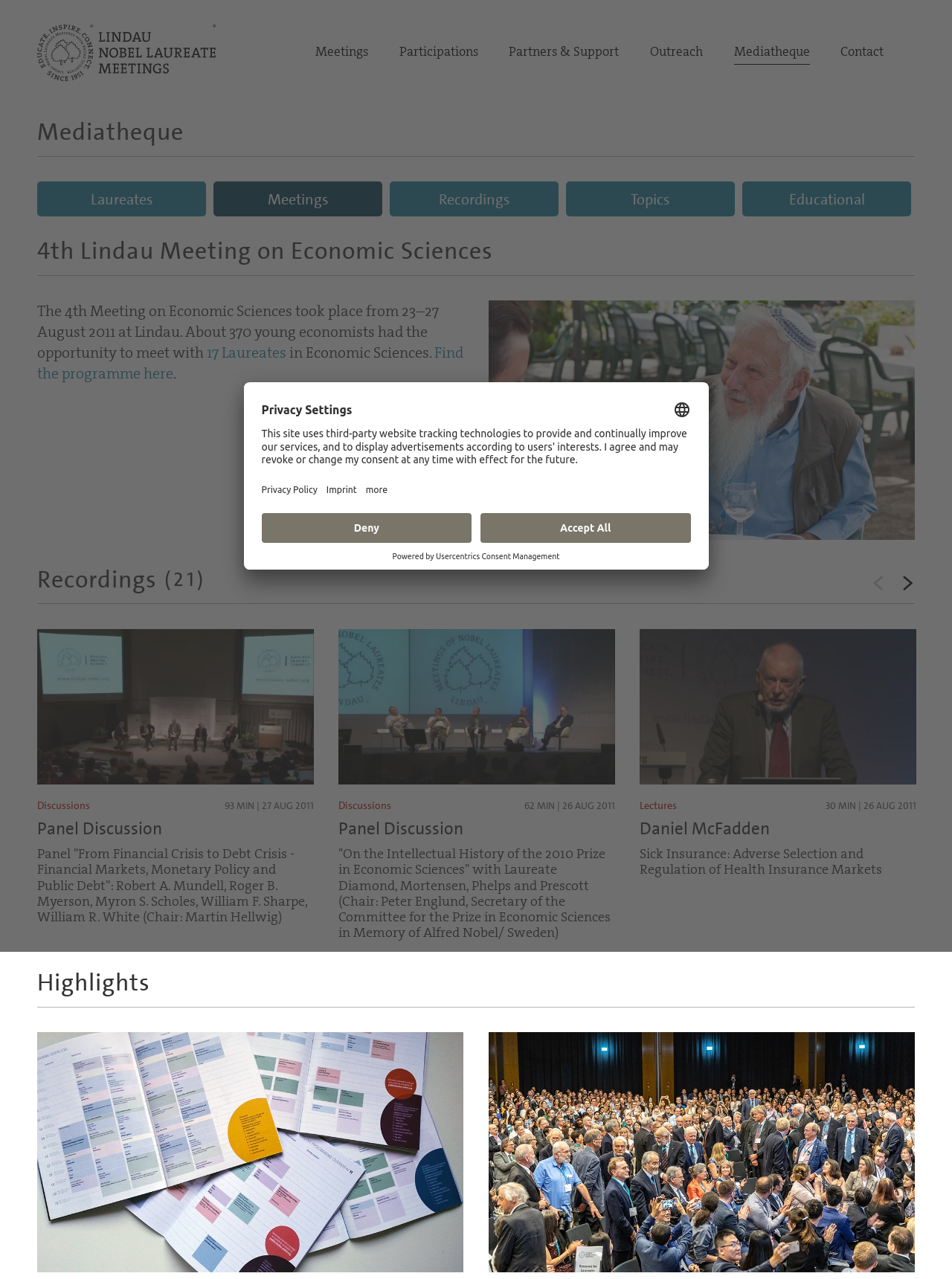Locate the bounding box of the UI element described by: "Find the programme here" in the given webpage screenshot.

[0.039, 0.268, 0.487, 0.299]